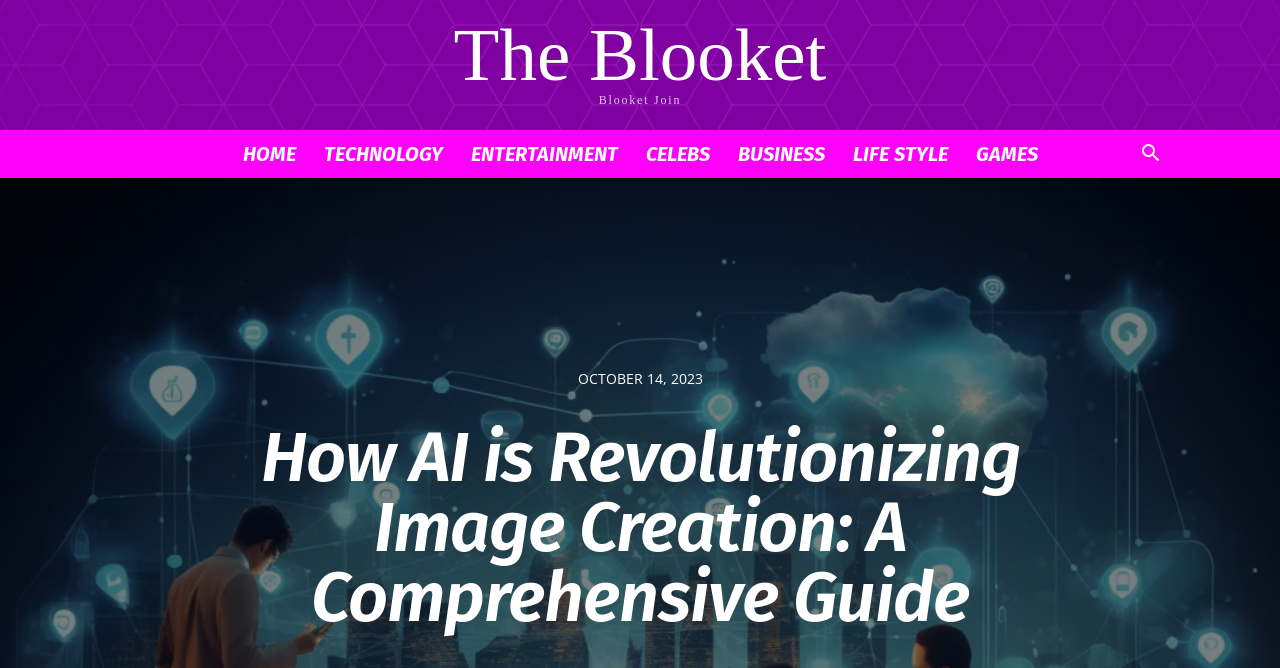Detail the features and information presented on the webpage.

The webpage is an article titled "How AI is Revolutionizing Image Creation: A Comprehensive Guide". At the top, there is a navigation menu with 7 links: "HOME", "TECHNOLOGY", "ENTERTAINMENT", "CELEBS", "BUSINESS", "LIFE STYLE", and "GAMES", aligned horizontally and evenly spaced. To the right of the navigation menu, there is a "Search" button. 

Below the navigation menu, there is a time indicator showing the date "OCTOBER 14, 2023". The main content of the article is headed by a title with the same name as the webpage title, which takes up a significant portion of the page. 

Additionally, there are two more links at the top, "The Blooket Blooket Join" and another one not mentioned in the accessibility tree, possibly a logo or a brand name, as it is the root element. The meta description hints that the article discusses the potential risks of over-reliance on AI image creation.